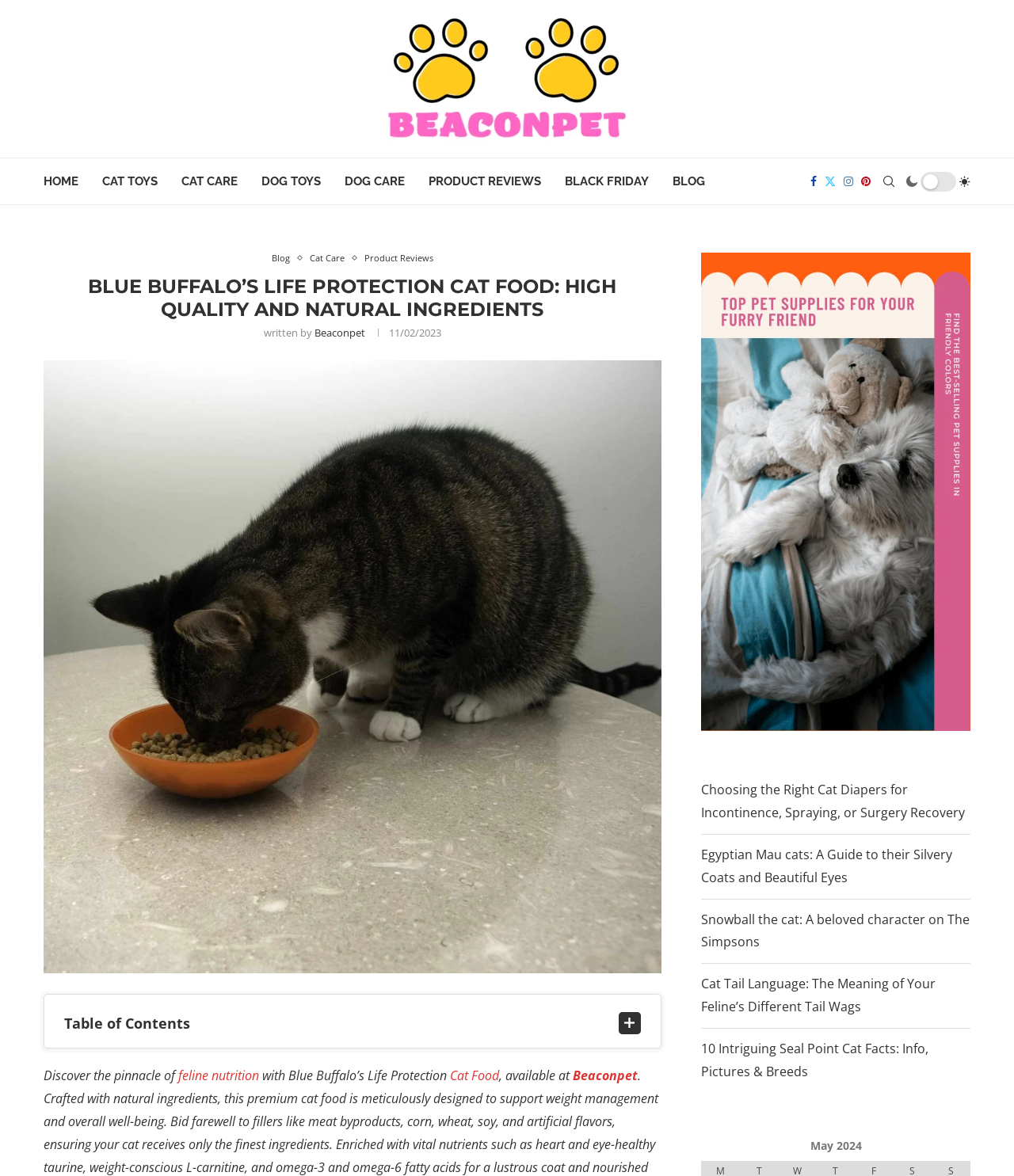Determine the bounding box for the UI element that matches this description: "feline nutrition".

[0.176, 0.907, 0.255, 0.922]